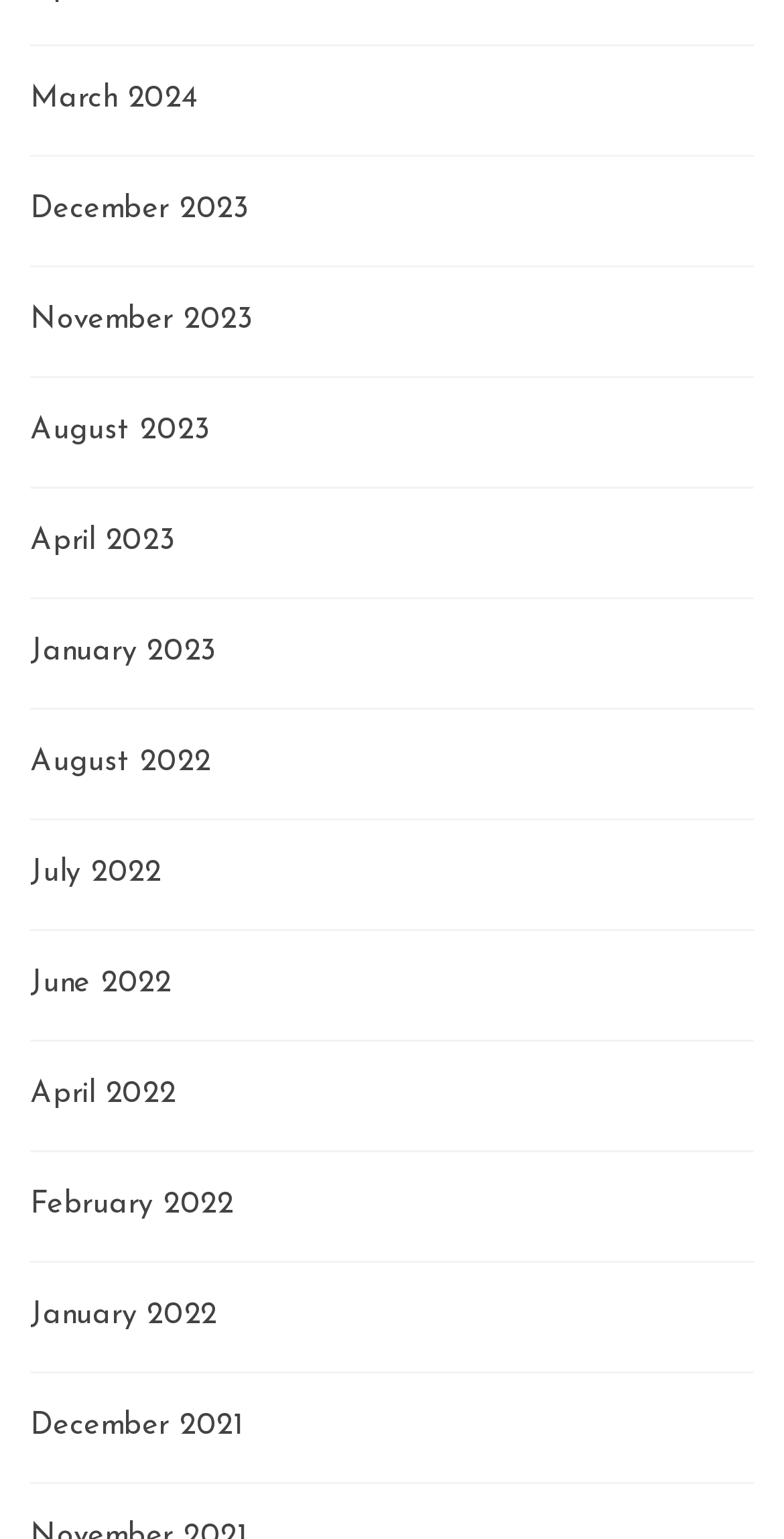Identify the bounding box coordinates for the element you need to click to achieve the following task: "Access April 2023". The coordinates must be four float values ranging from 0 to 1, formatted as [left, top, right, bottom].

[0.038, 0.343, 0.224, 0.363]